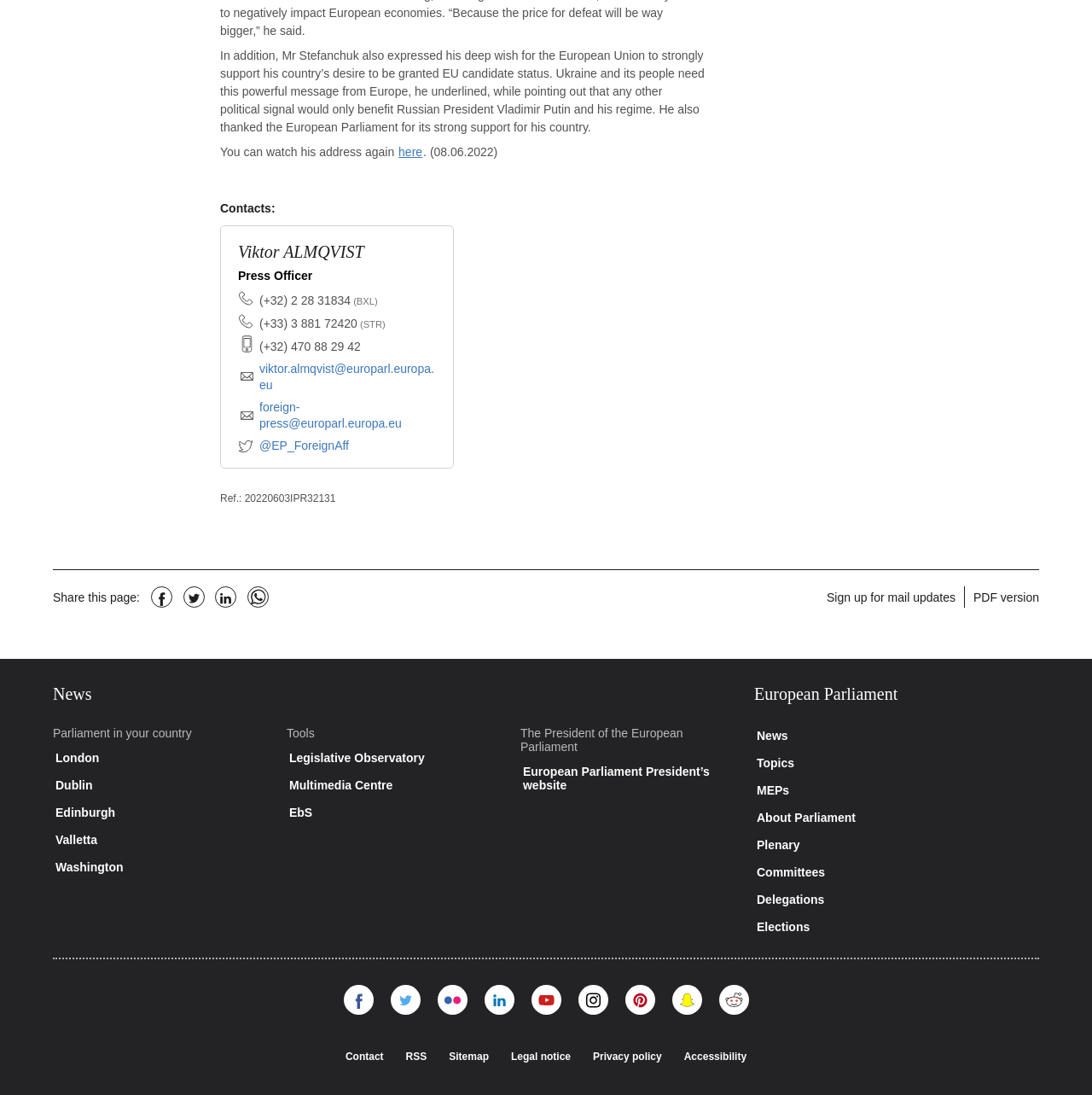What is the purpose of the 'Share this page' section?
Answer the question with a thorough and detailed explanation.

The 'Share this page' section contains links to various social media platforms, such as Facebook, Twitter, and LinkedIn, indicating that its purpose is to allow users to share the webpage on these platforms.